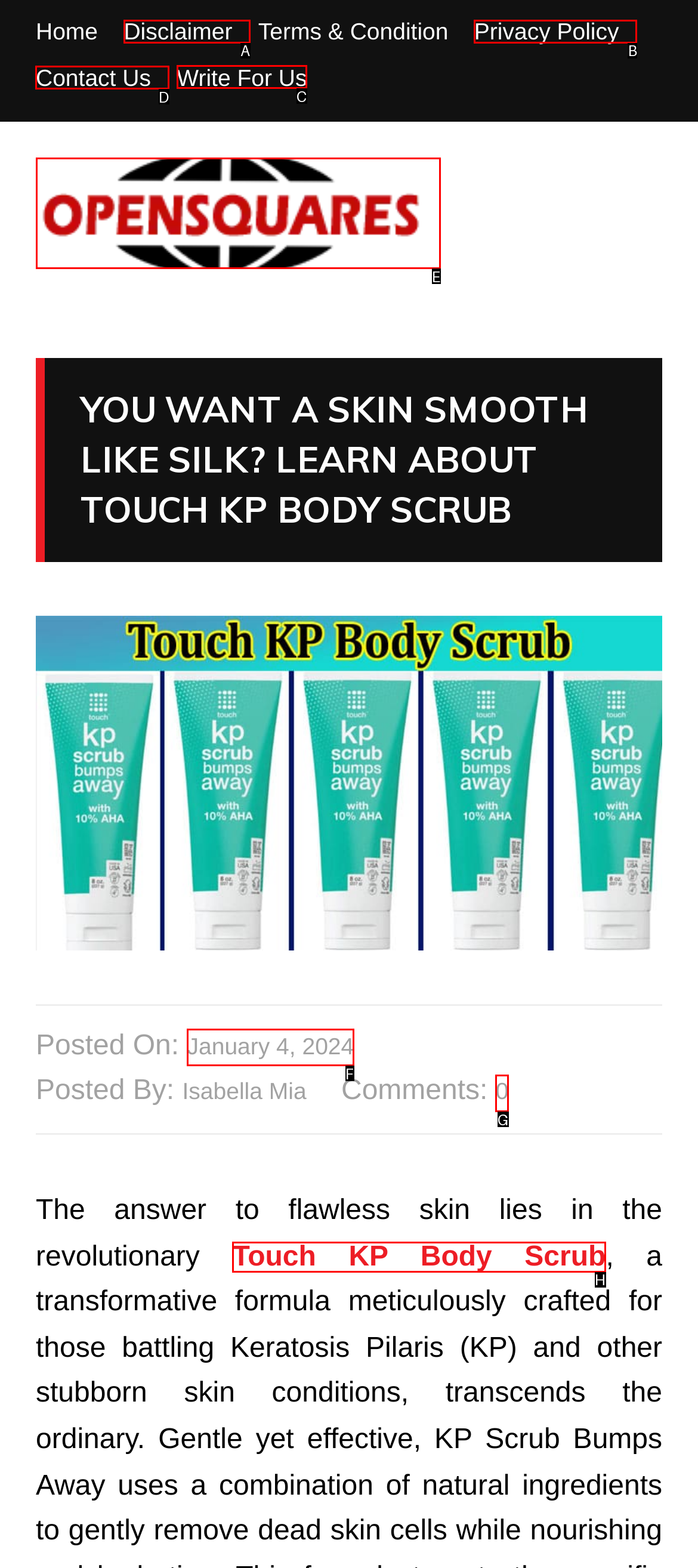Specify the letter of the UI element that should be clicked to achieve the following: contact us
Provide the corresponding letter from the choices given.

D